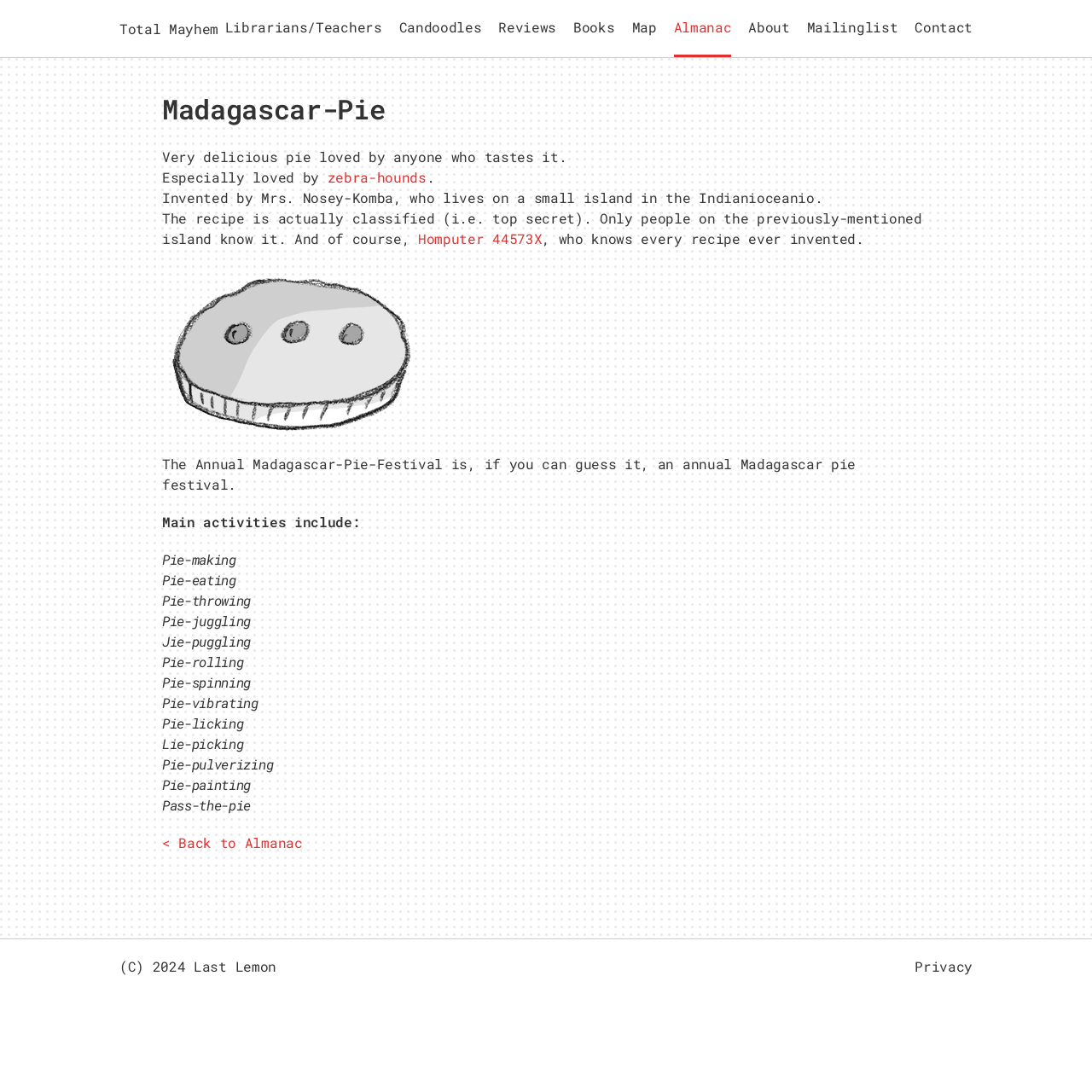Please indicate the bounding box coordinates of the element's region to be clicked to achieve the instruction: "Click on the 'Total Mayhem' link". Provide the coordinates as four float numbers between 0 and 1, i.e., [left, top, right, bottom].

[0.109, 0.018, 0.2, 0.034]